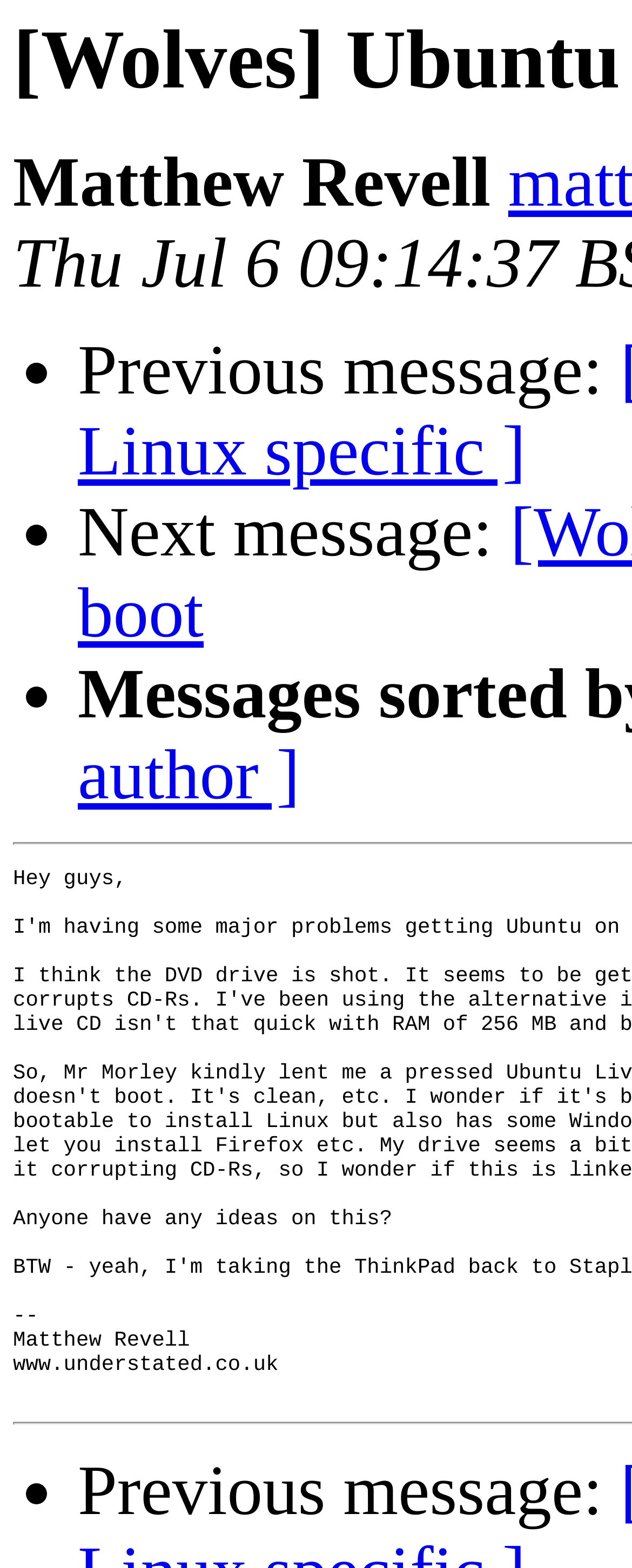Extract the main heading from the webpage content.

[Wolves] Ubuntu Live CD fails to boot